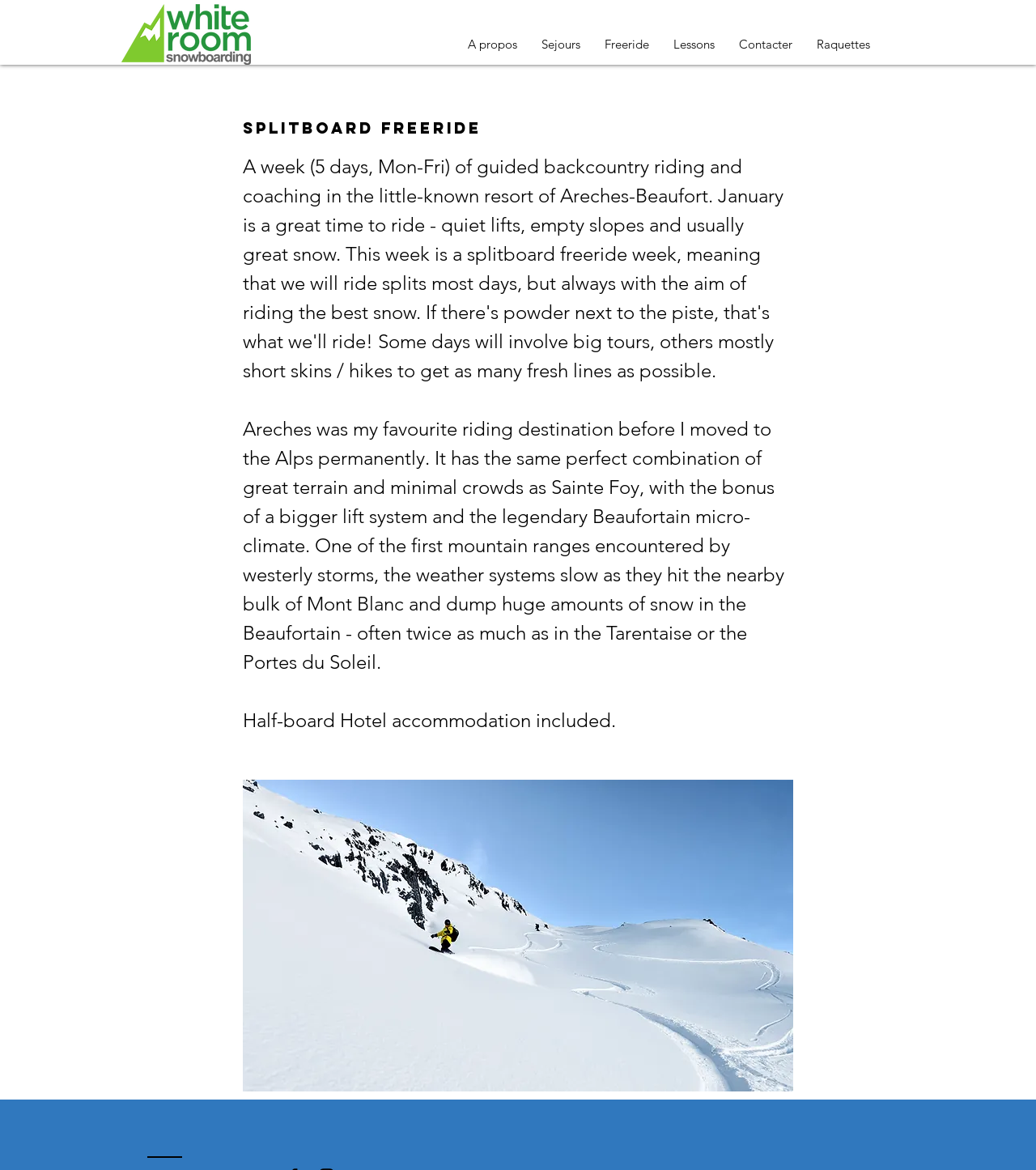Please find the bounding box for the UI component described as follows: "A propos".

[0.44, 0.021, 0.511, 0.055]